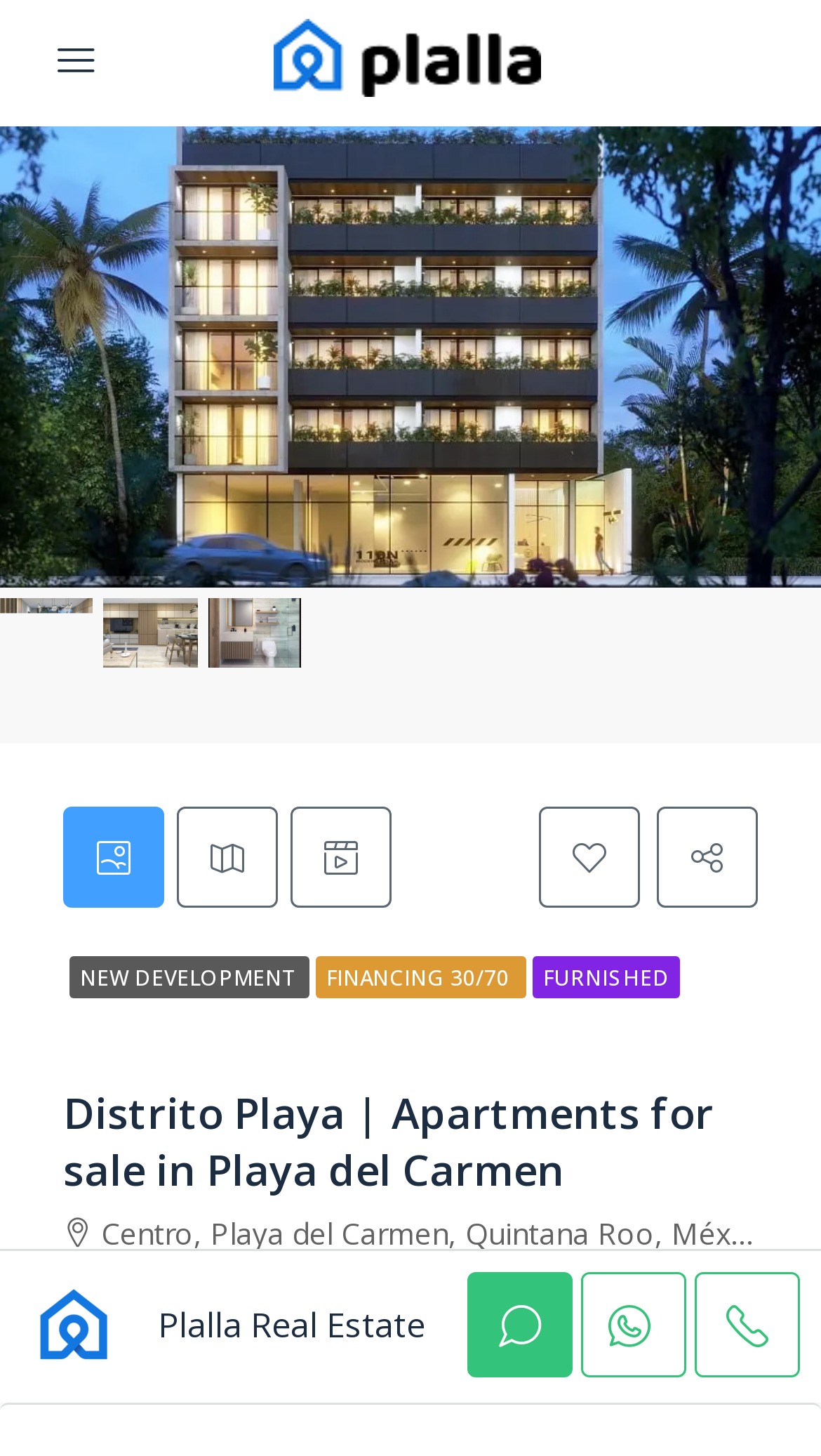Give a short answer to this question using one word or a phrase:
What is the name of the residential building?

Distrito Playa